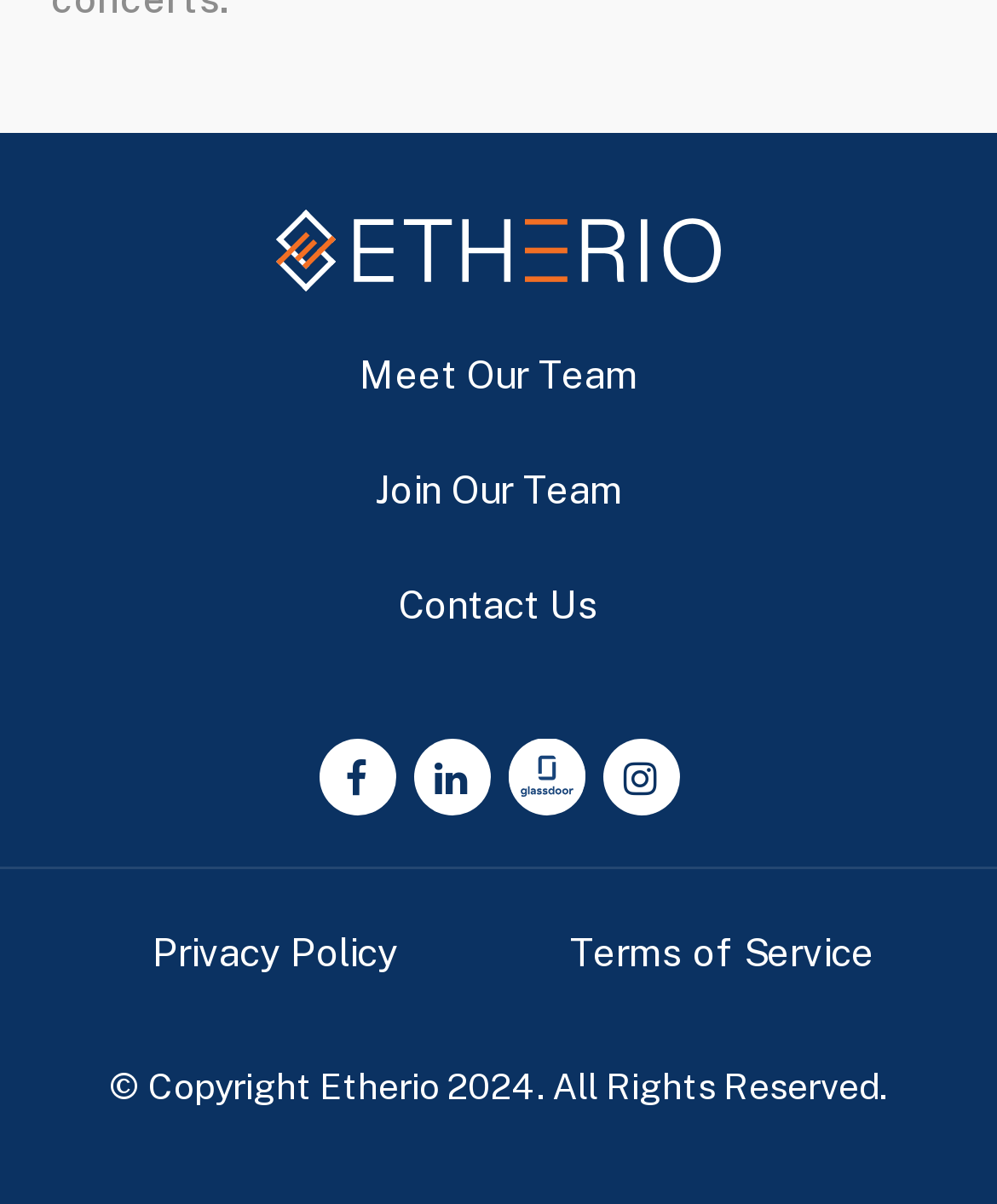Identify the bounding box coordinates of the area you need to click to perform the following instruction: "View Contact Us".

[0.4, 0.484, 0.6, 0.52]